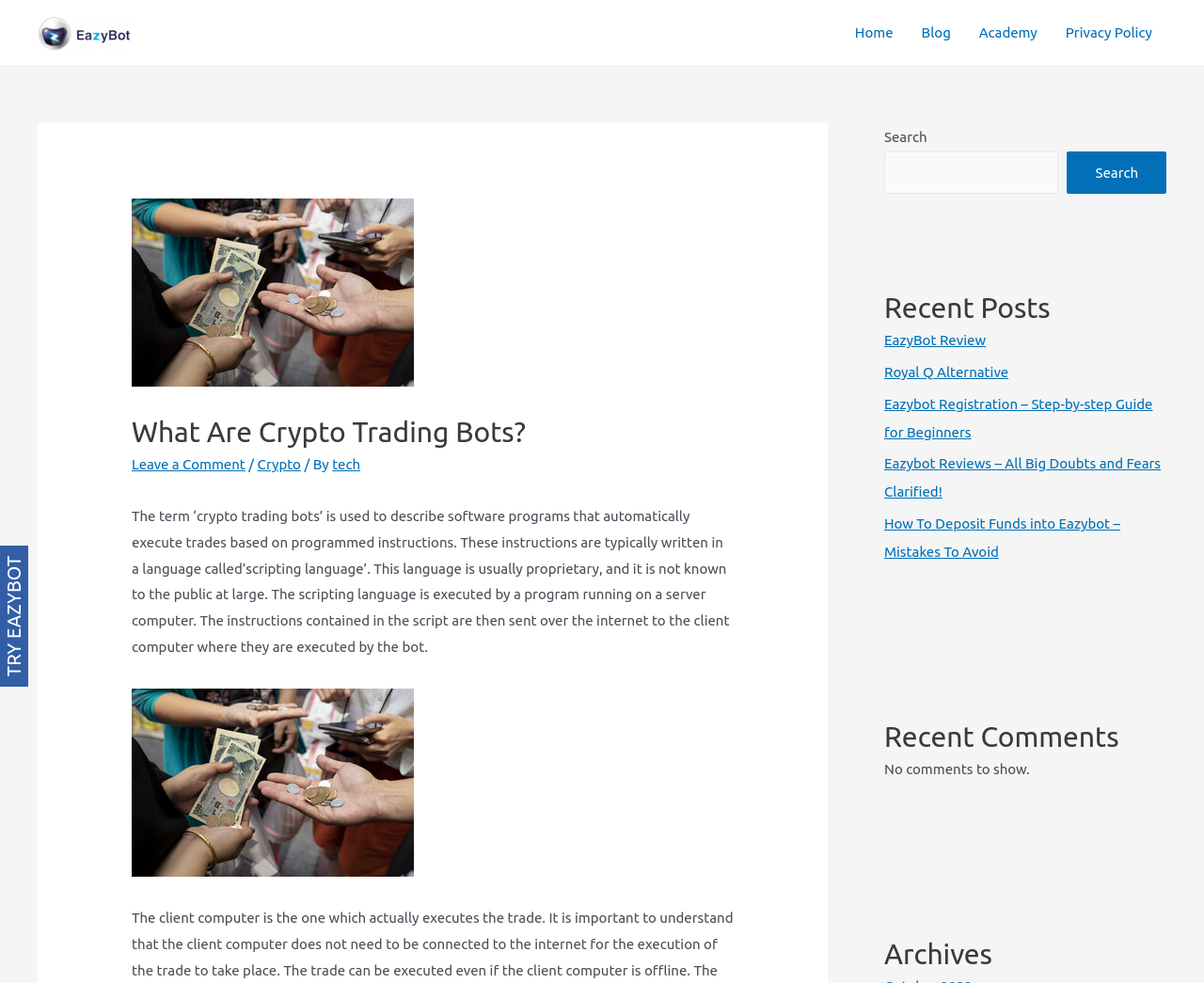Use the details in the image to answer the question thoroughly: 
How many recent posts are listed on this webpage?

In the complementary section of the webpage, there is a heading 'Recent Posts' followed by five links to different posts, indicating that there are five recent posts listed on this webpage.